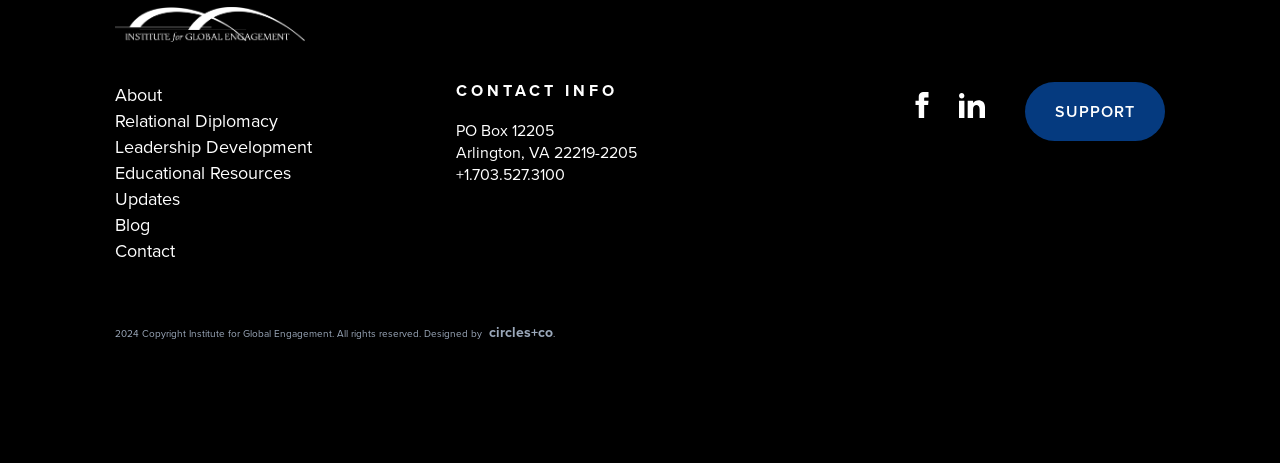Analyze the image and deliver a detailed answer to the question: What is the name of the institute?

The name of the institute can be found in the top-left corner of the webpage, where it is written as 'Institute for Global Engagement' in a link and an image with the same text.